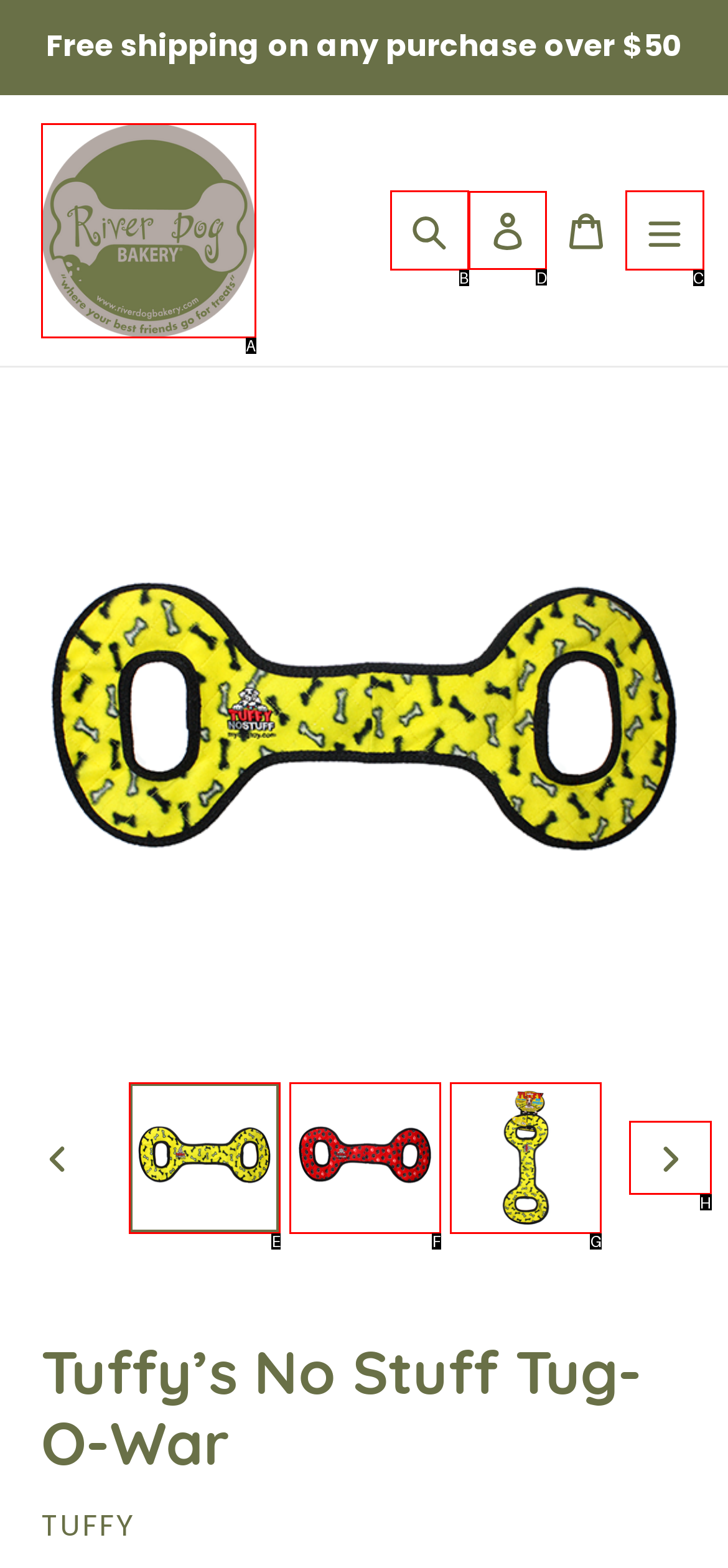Indicate the letter of the UI element that should be clicked to accomplish the task: Log in to the account. Answer with the letter only.

D